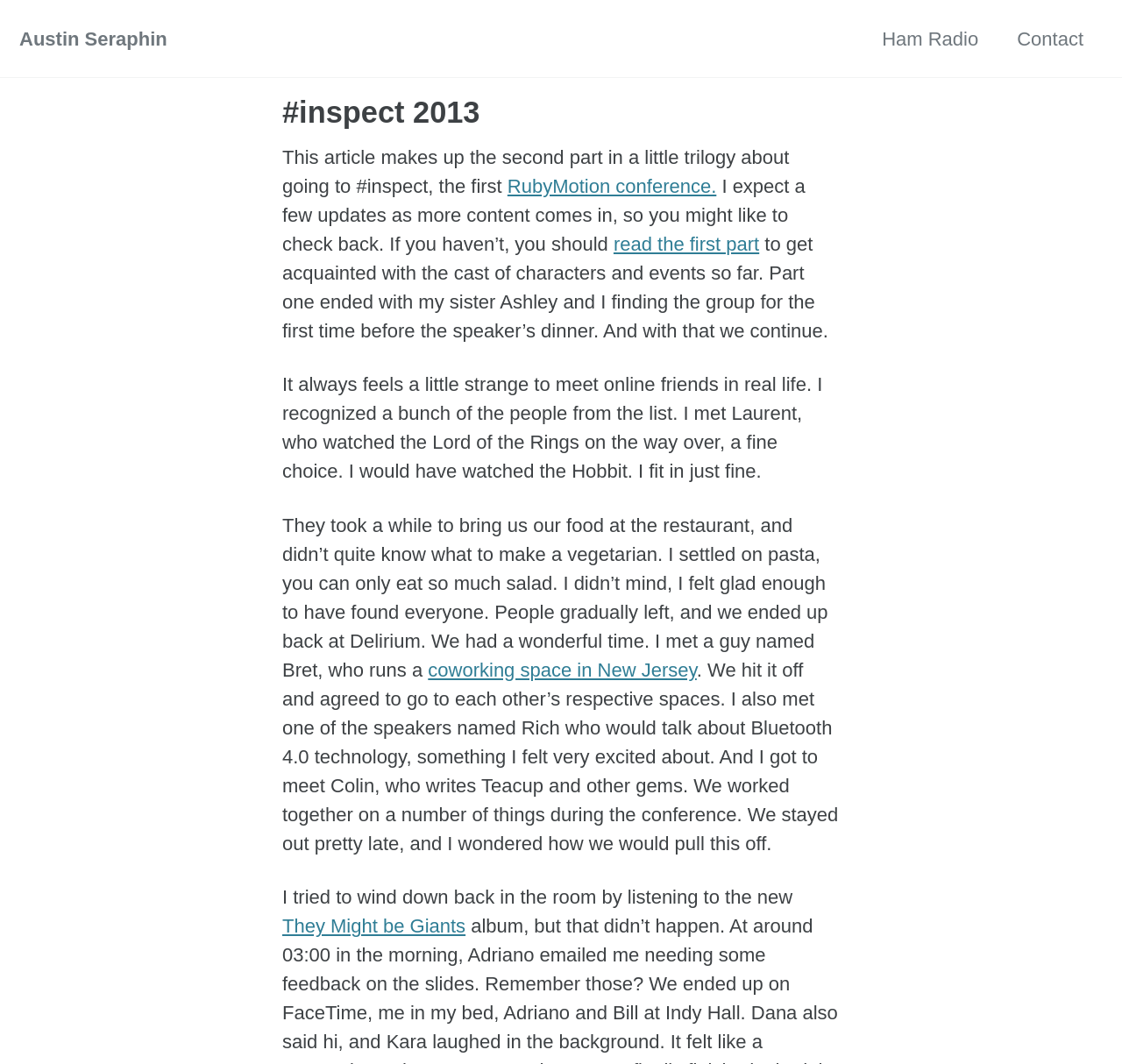Write a detailed summary of the webpage.

This webpage is about the author's experience at the #inspect 2013 RubyMotion conference. At the top, there are three links to skip to primary navigation, content, and footer. Below these links, there are three more links to the author's name, Ham Radio, and Contact, which are positioned at the top right corner of the page.

The main content of the webpage is divided into sections. The first section has a header that reads "#inspect 2013" and is followed by a brief introduction to the article, which is the second part of a trilogy about the conference. The introduction is written in a casual tone and mentions that the author expects to update the content as more information becomes available.

The rest of the webpage is a personal account of the author's experience at the conference. The text is divided into paragraphs, each describing a different aspect of the event. The author talks about meeting online friends in real life, attending the speaker's dinner, and meeting other attendees, including Laurent, Bret, Rich, and Colin. The text also mentions the author's excitement about Bluetooth 4.0 technology and their collaboration with Colin on various projects during the conference.

Throughout the webpage, there are links to external resources, such as the first part of the trilogy and a coworking space in New Jersey. The webpage also mentions the author's musical preferences, specifically the band They Might Be Giants. Overall, the webpage has a personal and conversational tone, with the author sharing their experiences and thoughts about the conference.